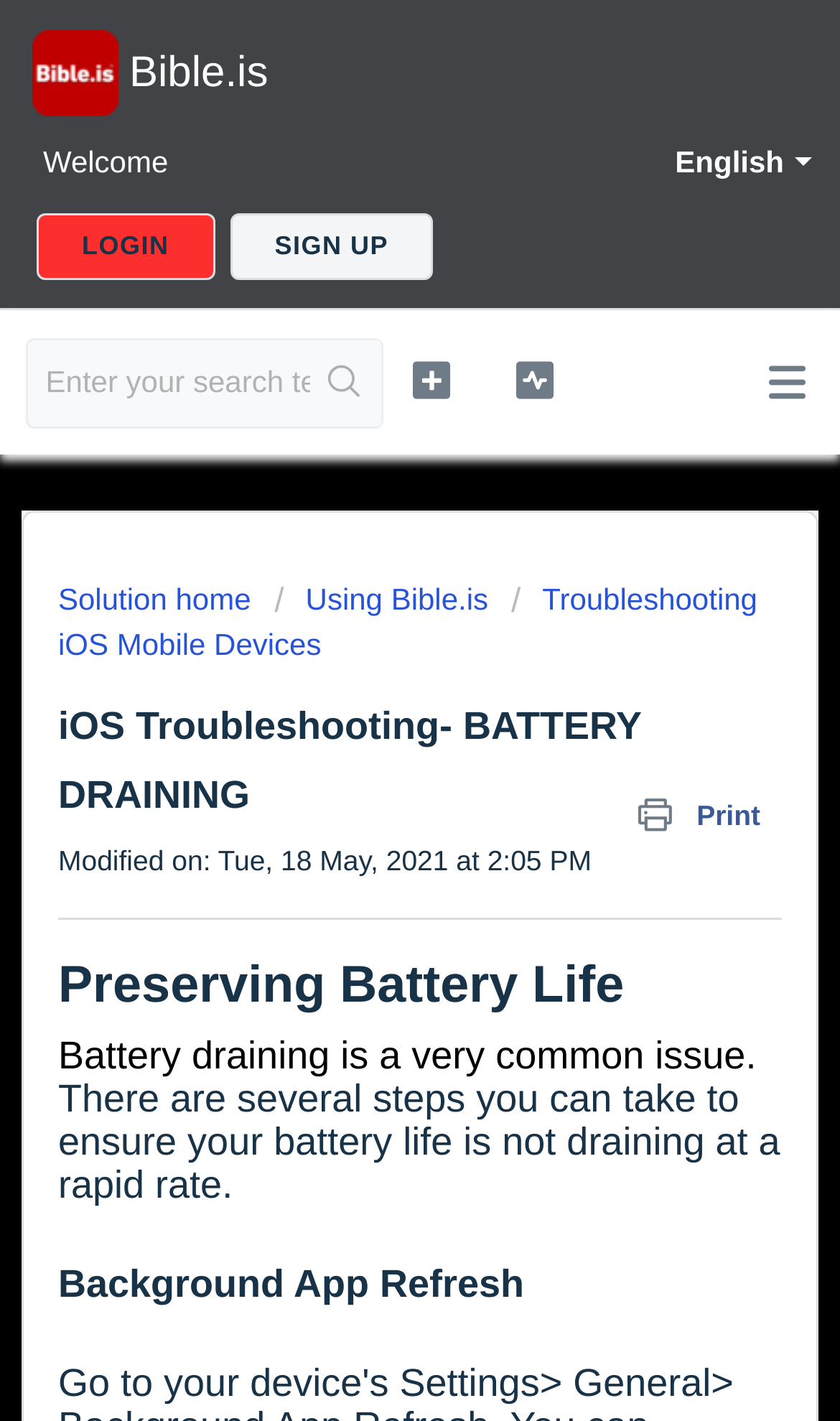What is the purpose of the textbox?
Could you answer the question with a detailed and thorough explanation?

The textbox is located next to the 'Search' button, suggesting that it is used for searching purposes.